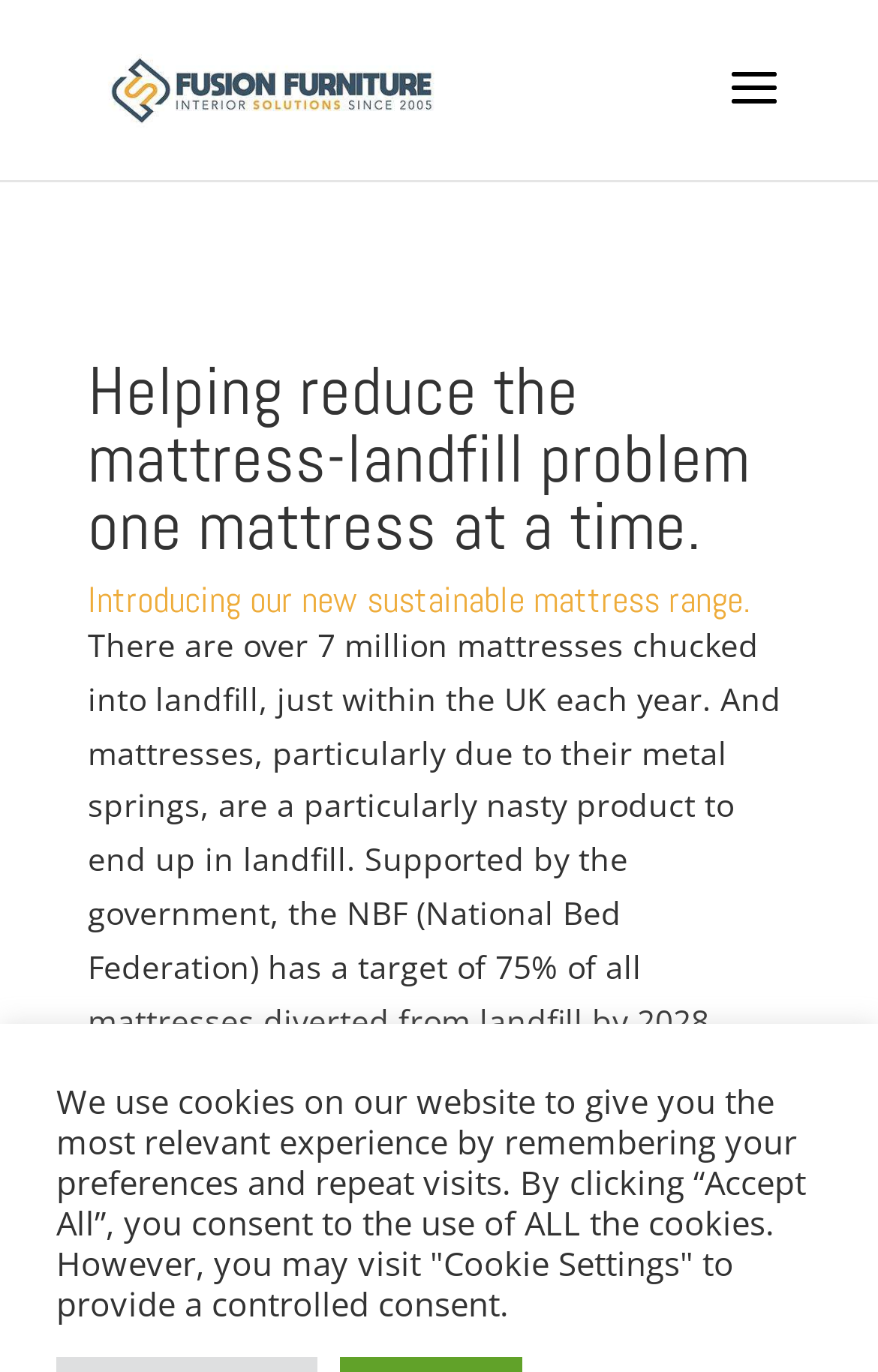Could you identify the text that serves as the heading for this webpage?

Helping reduce the mattress-landfill problem one mattress at a time.